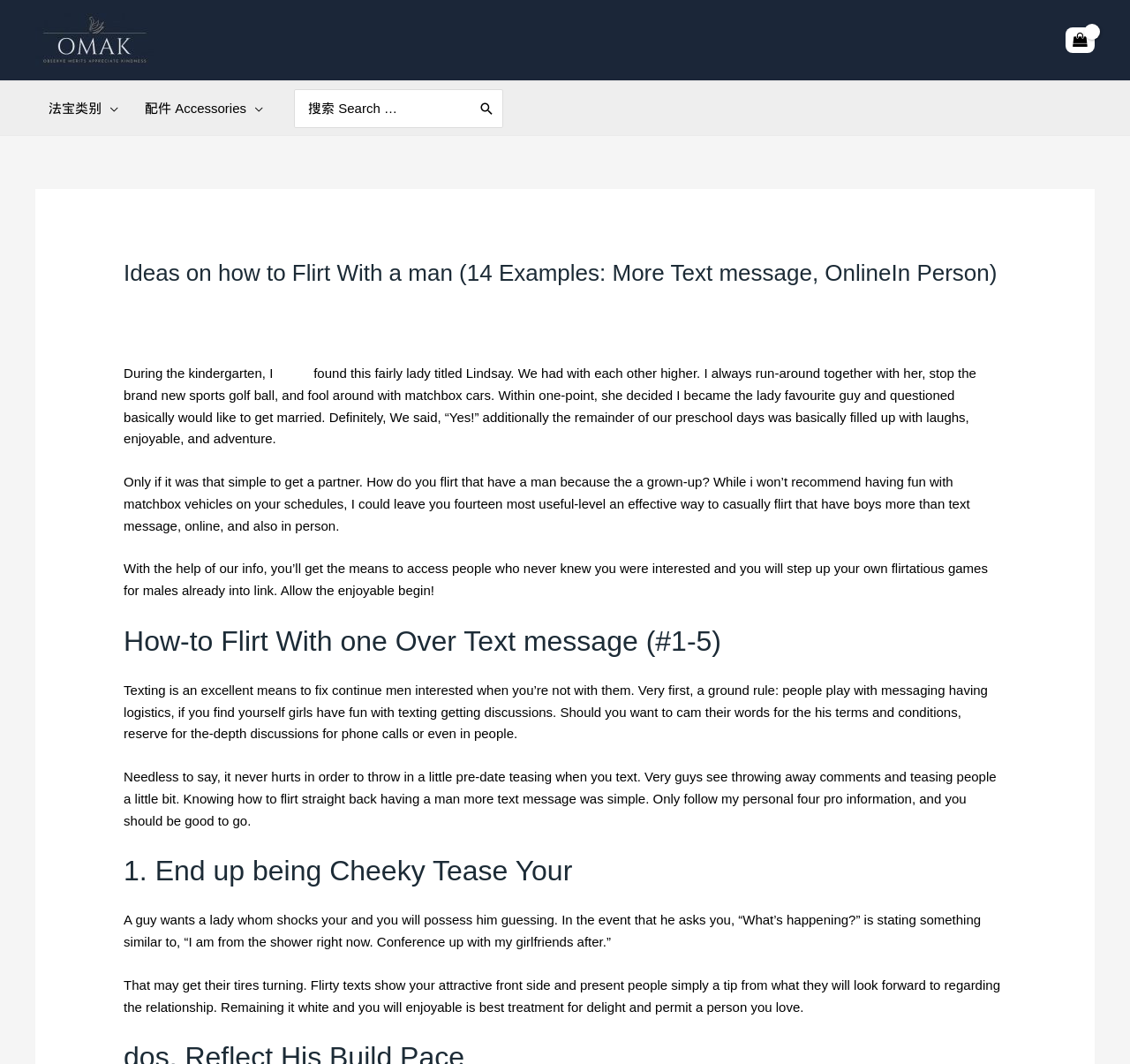Locate the bounding box coordinates of the area to click to fulfill this instruction: "Click the OMAK link". The bounding box should be presented as four float numbers between 0 and 1, in the order [left, top, right, bottom].

[0.031, 0.029, 0.137, 0.044]